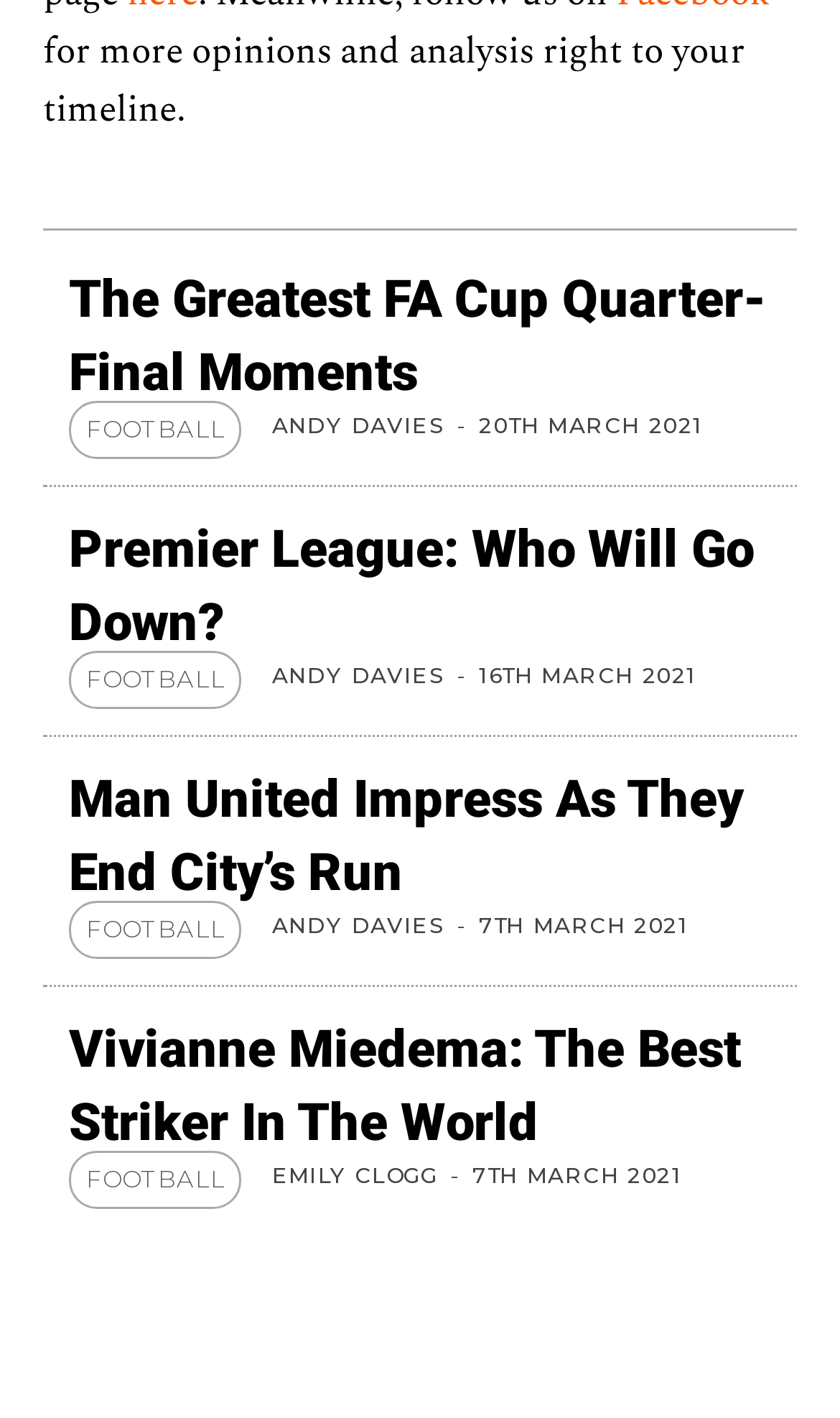What category does the article 'Premier League: Who Will Go Down?' belong to?
Please answer the question with a detailed and comprehensive explanation.

The article 'Premier League: Who Will Go Down?' has a link 'FOOTBALL' above it, which suggests that the article belongs to the FOOTBALL category.